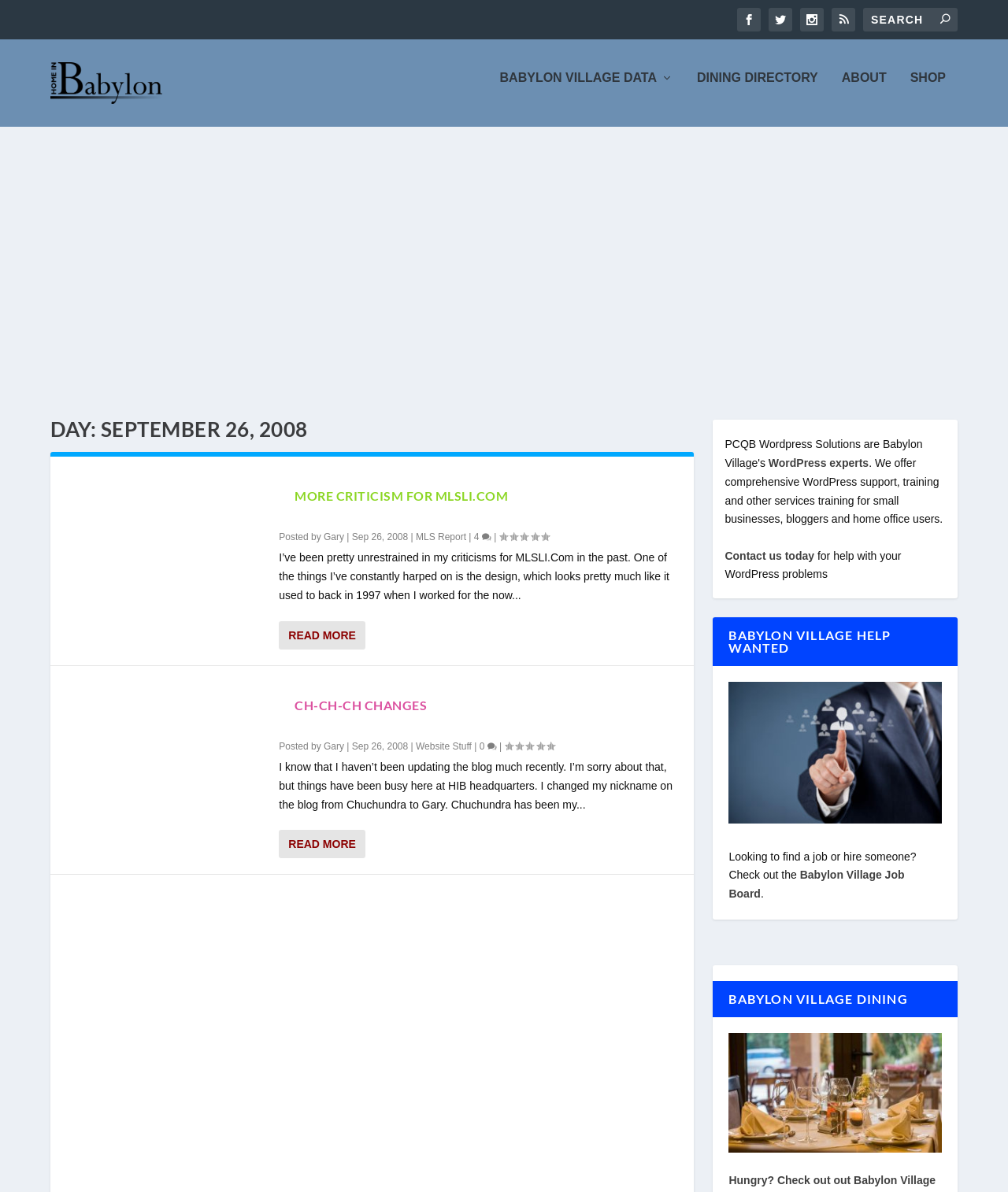Based on the element description, predict the bounding box coordinates (top-left x, top-left y, bottom-right x, bottom-right y) for the UI element in the screenshot: More Criticism For MLSLI.Com

[0.292, 0.41, 0.504, 0.423]